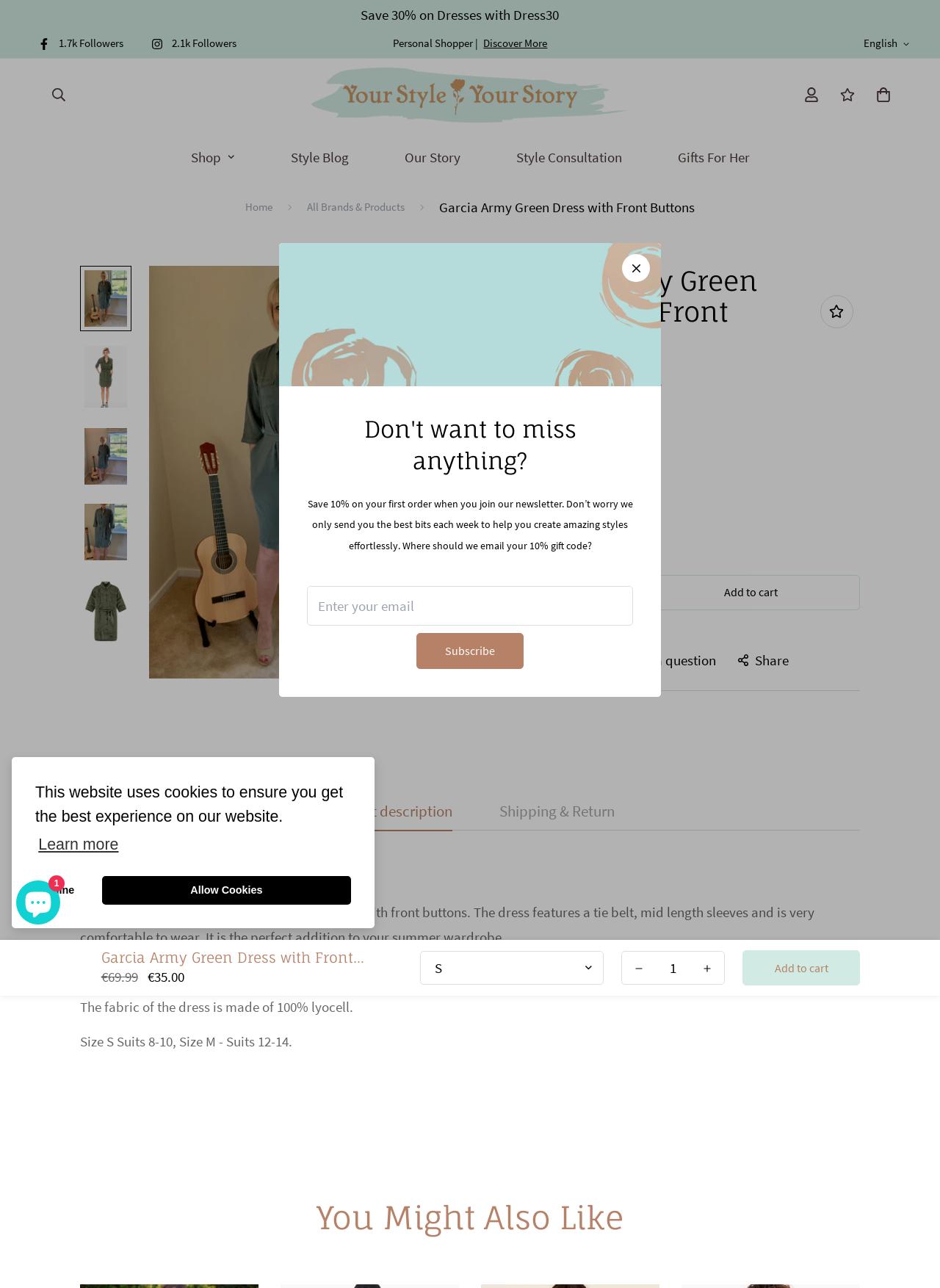Create a detailed summary of the webpage's content and design.

This webpage is about a Garcia Army Green Dress with Front Buttons, showcasing its details and features. At the top, there is a cookie consent dialog with buttons to learn more, deny, or allow cookies. Below it, there is a large image taking up most of the width of the page, likely showcasing the dress.

Above the image, there are several links and buttons, including a navigation menu with links to the home page, all brands and products, and a breadcrumbs navigation. There are also links to the style blog, our story, style consultation, and gifts for her.

On the left side of the page, there is a section with a heading "Garcia Army Green Dress with Front Buttons" and several images of the dress from different angles. Below the images, there is a section with product details, including the price, €69.99, and a discounted price, €35.00. There is also a size selection option with a default size of M, and a quantity selection option with buttons to increase or decrease the quantity.

On the right side of the page, there are several buttons, including "Add to cart", "Compare", "Ask a question", and "Share". Below these buttons, there is a section with a heading "Garcia Army Green Dress with Front Buttons" and the prices again.

At the very top of the page, there is a navigation bar with links to the home page, shop, style blog, our story, style consultation, and gifts for her. There is also a button to toggle the navigation menu. On the top right corner, there is a language selection option with a flag icon.

Throughout the page, there are several images, including icons for social media, a personal shopper icon, and a flag icon for language selection.